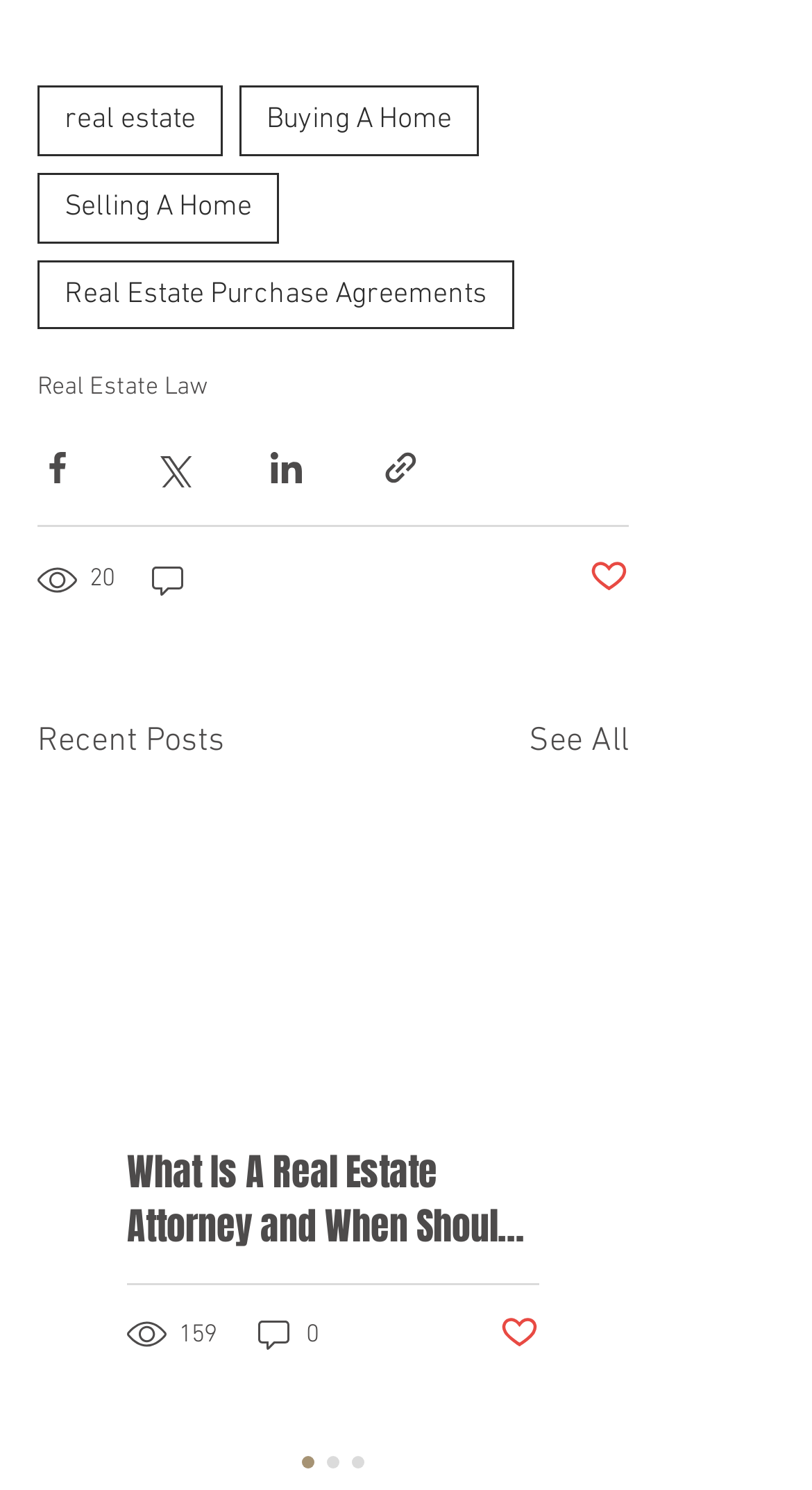Please specify the bounding box coordinates of the area that should be clicked to accomplish the following instruction: "Like the post". The coordinates should consist of four float numbers between 0 and 1, i.e., [left, top, right, bottom].

[0.615, 0.88, 0.664, 0.911]